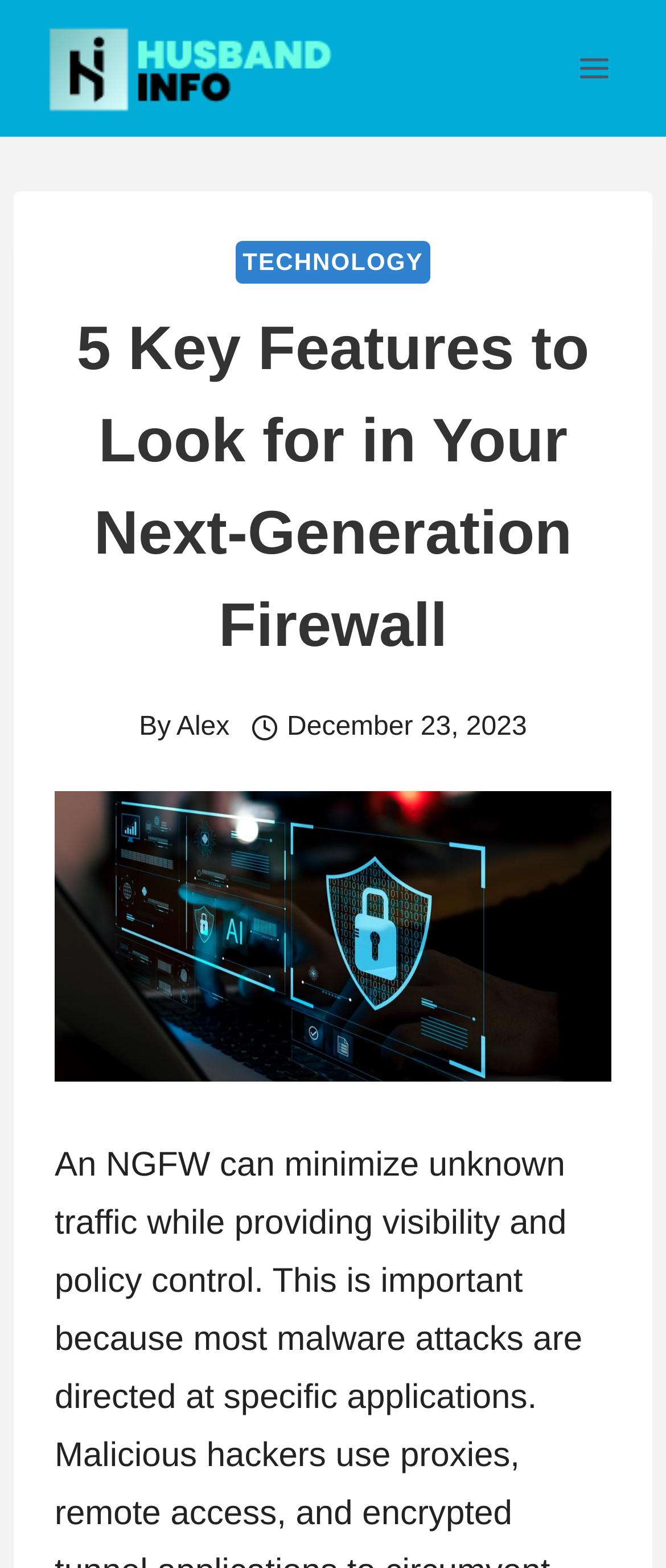Provide a comprehensive description of the webpage.

The webpage is about "5 Key Features to Look for in Your Next-Generation Firewall" and appears to be an article or blog post. At the top left, there is a logo or icon of "Husband Info" which is also a clickable link. To the right of the logo, there is a button to open a menu, which is currently not expanded.

Below the logo and menu button, there is a header section that spans almost the entire width of the page. Within this section, there are several elements. On the left, there is a link to a category or section called "TECHNOLOGY". Next to it, there is a heading that displays the title of the article, "5 Key Features to Look for in Your Next-Generation Firewall". 

Further to the right, there is a byline that indicates the article is written by "Alex", accompanied by a small image of a clock or hours icon. To the right of the byline, there is a timestamp that shows the date "December 23, 2023". Below the timestamp, there is a large image that takes up most of the width of the page, which appears to be an illustration or graphic related to the article's topic.

There are no other visible UI elements or text on the page, suggesting that the main content of the article is not visible in this screenshot.